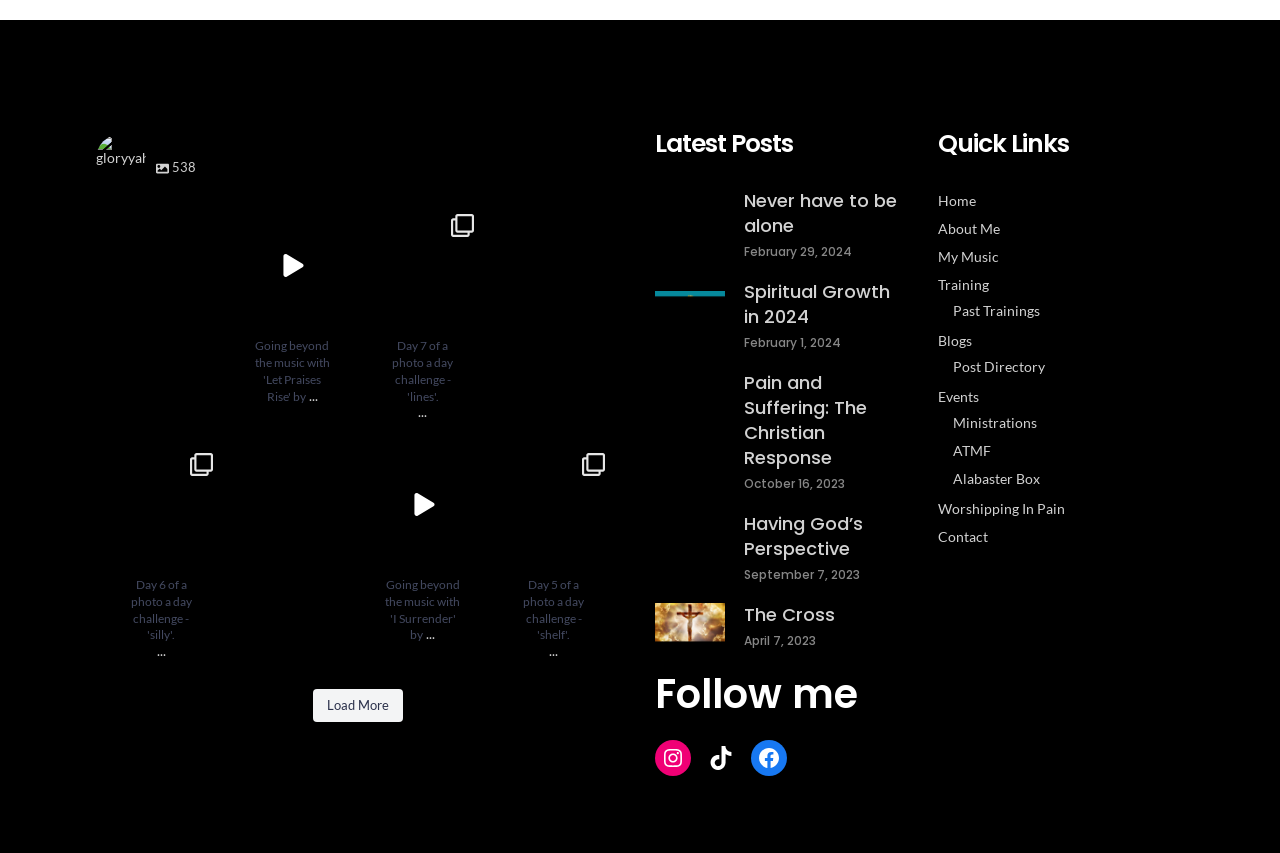Using the details in the image, give a detailed response to the question below:
What is the name of the author?

The name of the author can be found at the top of the webpage, where it says 'gloryyah' in a heading element.